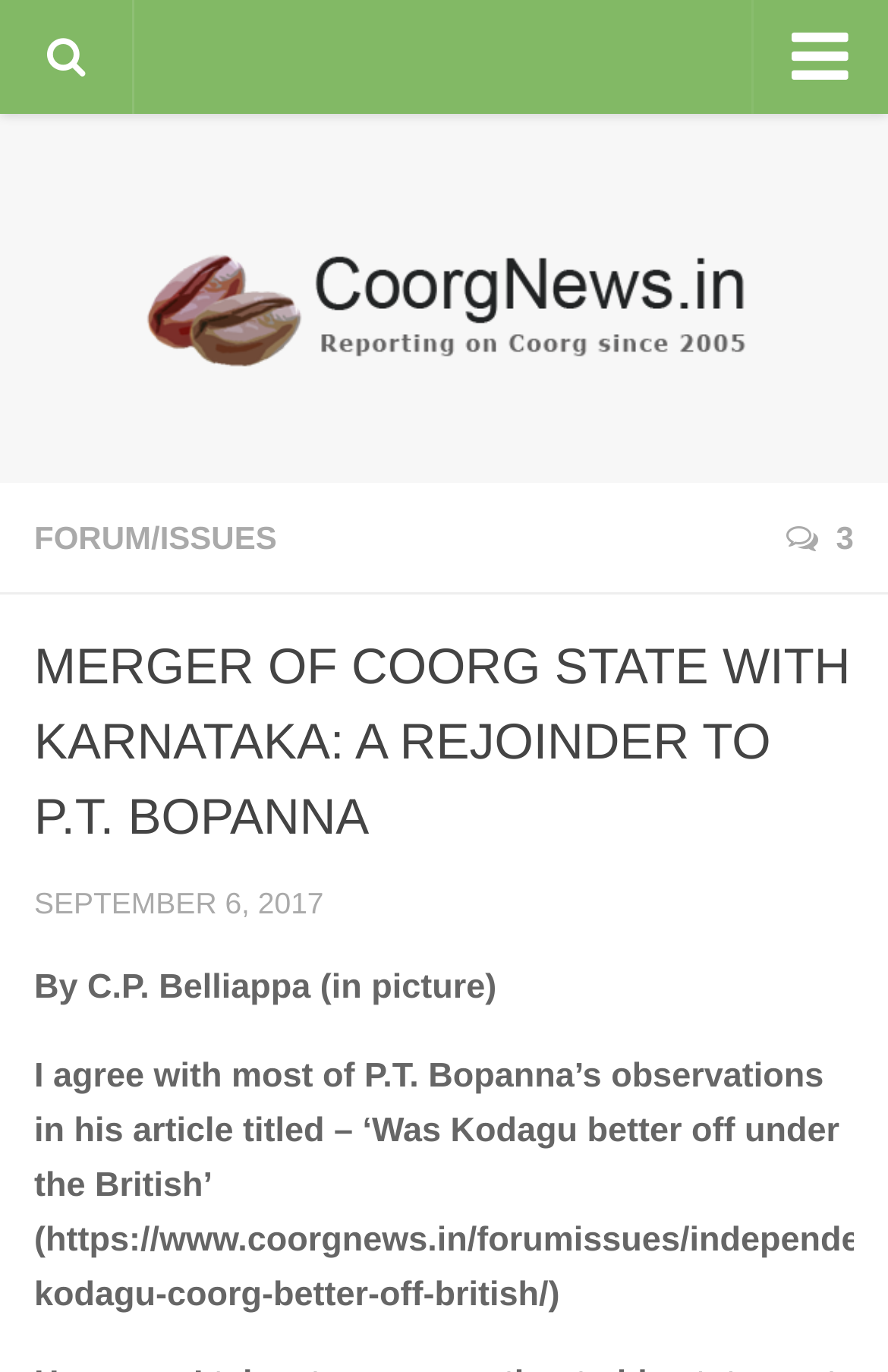Respond to the question with just a single word or phrase: 
What is the position of the 'FORUM/ISSUES' link?

Below the top menu